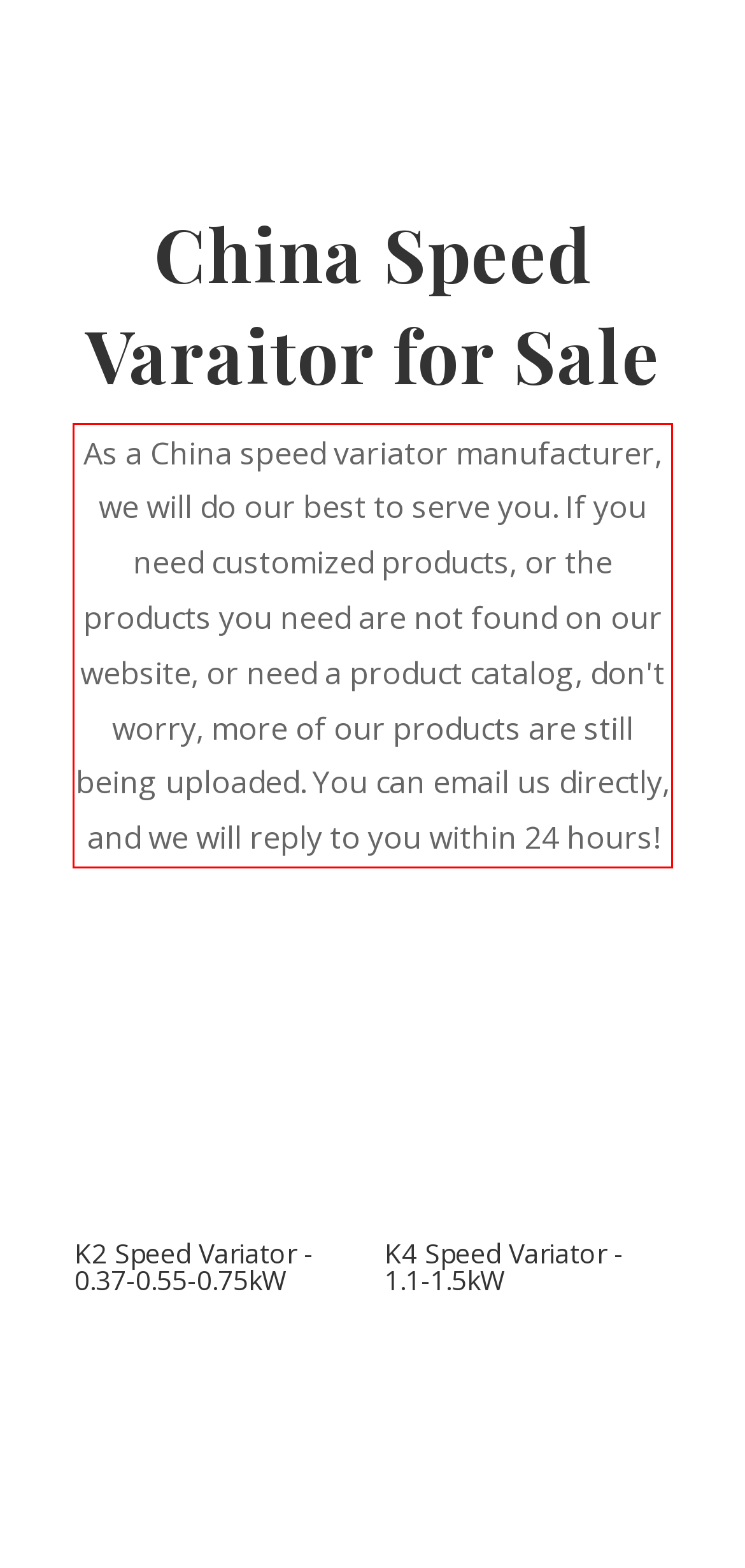View the screenshot of the webpage and identify the UI element surrounded by a red bounding box. Extract the text contained within this red bounding box.

As a China speed variator manufacturer, we will do our best to serve you. If you need customized products, or the products you need are not found on our website, or need a product catalog, don't worry, more of our products are still being uploaded. You can email us directly, and we will reply to you within 24 hours!